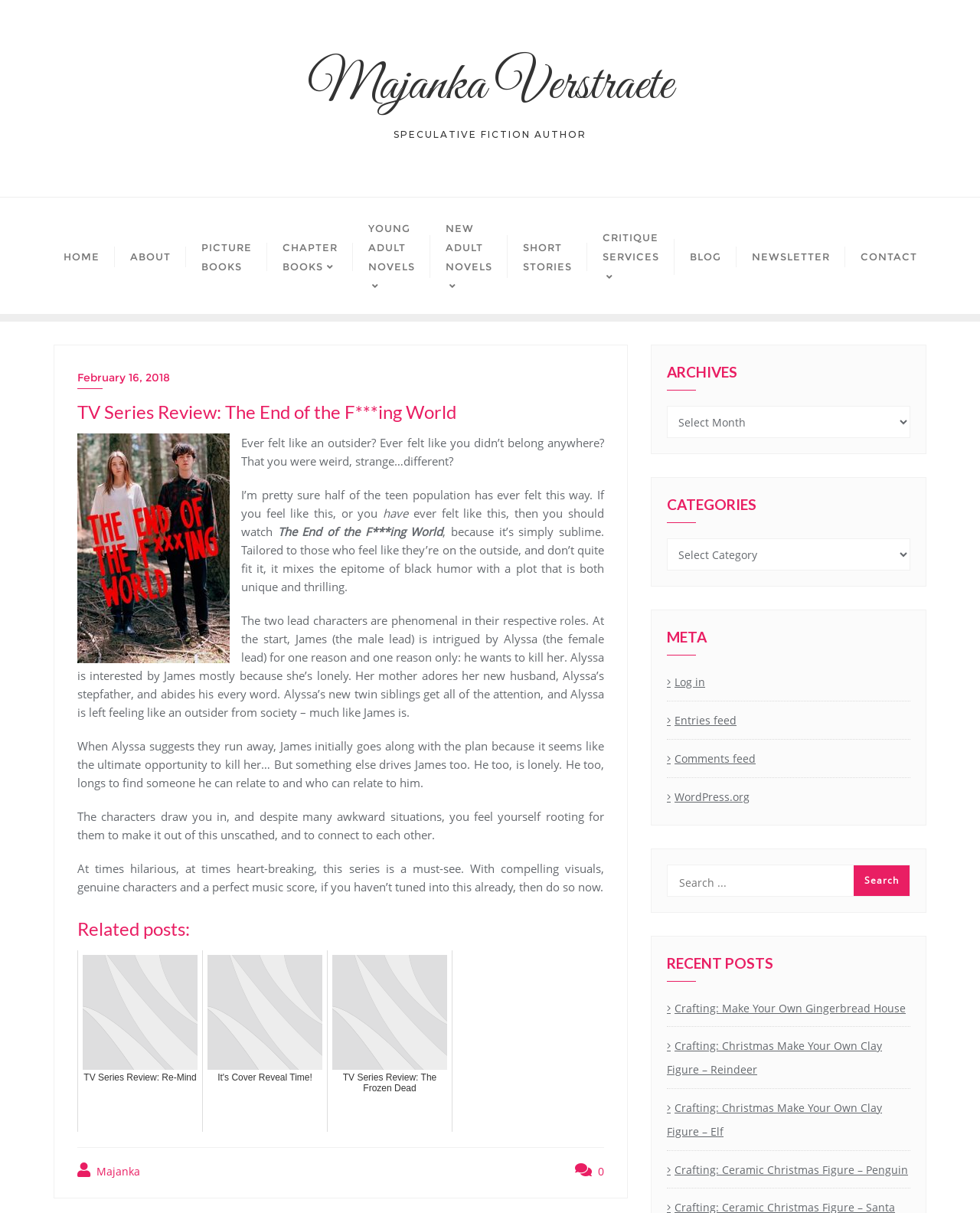Identify the bounding box coordinates of the region I need to click to complete this instruction: "Click on the 'HOME' link".

[0.049, 0.186, 0.117, 0.235]